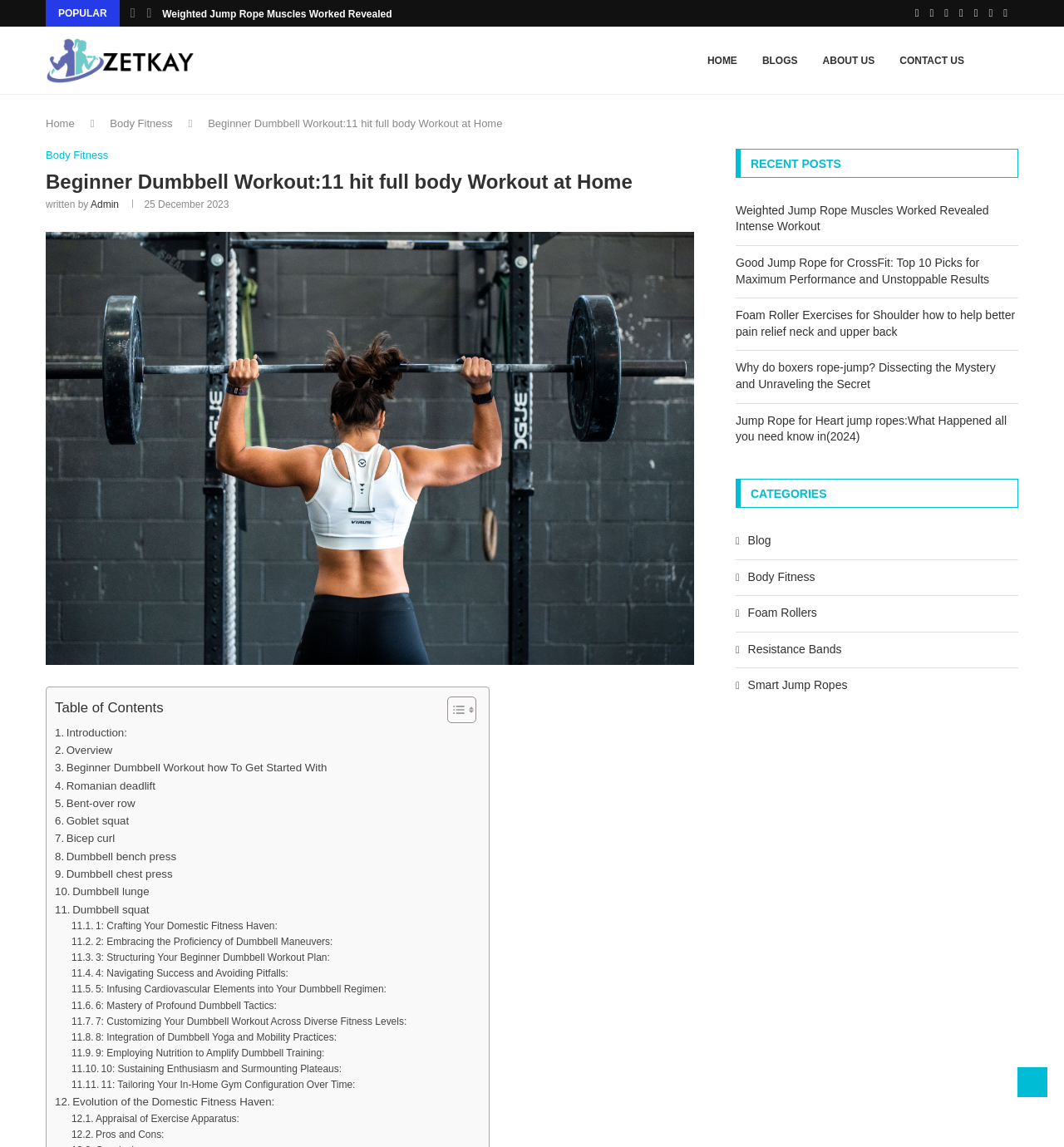Provide the bounding box coordinates for the area that should be clicked to complete the instruction: "Click on the 'Beginner Dumbbell Workout' link".

[0.043, 0.202, 0.652, 0.214]